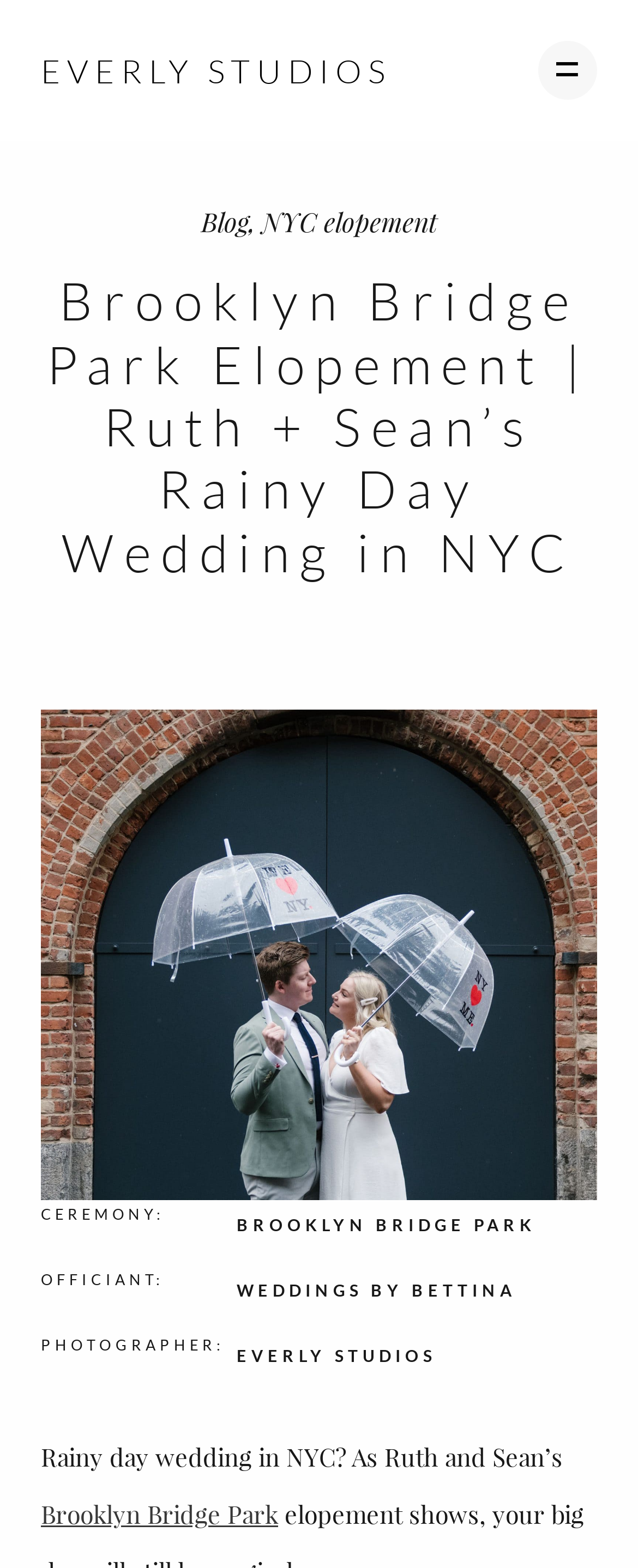Given the description "NYC elopement", determine the bounding box of the corresponding UI element.

[0.41, 0.13, 0.685, 0.152]